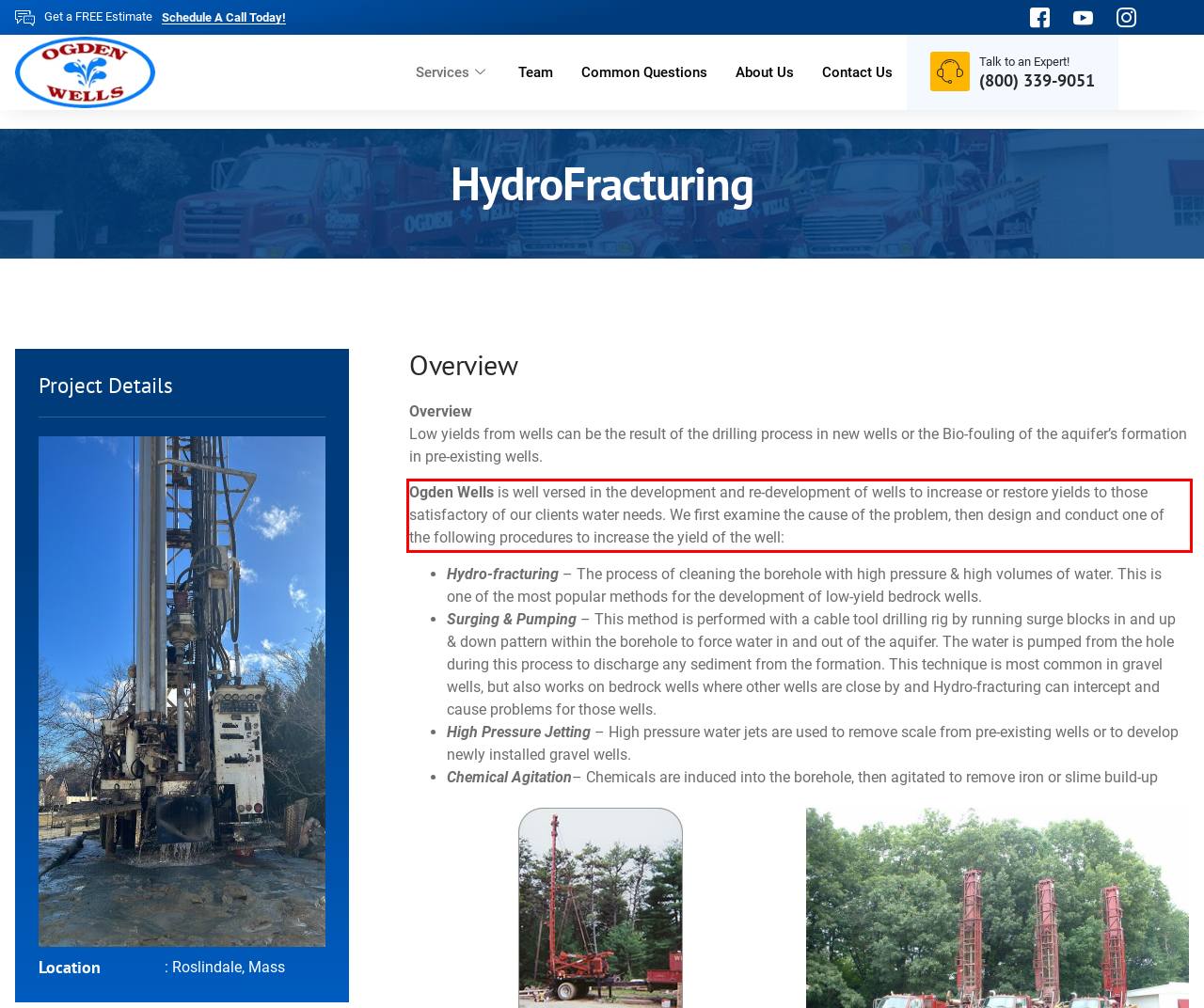There is a screenshot of a webpage with a red bounding box around a UI element. Please use OCR to extract the text within the red bounding box.

Ogden Wells is well versed in the development and re-development of wells to increase or restore yields to those satisfactory of our clients water needs. We first examine the cause of the problem, then design and conduct one of the following procedures to increase the yield of the well: